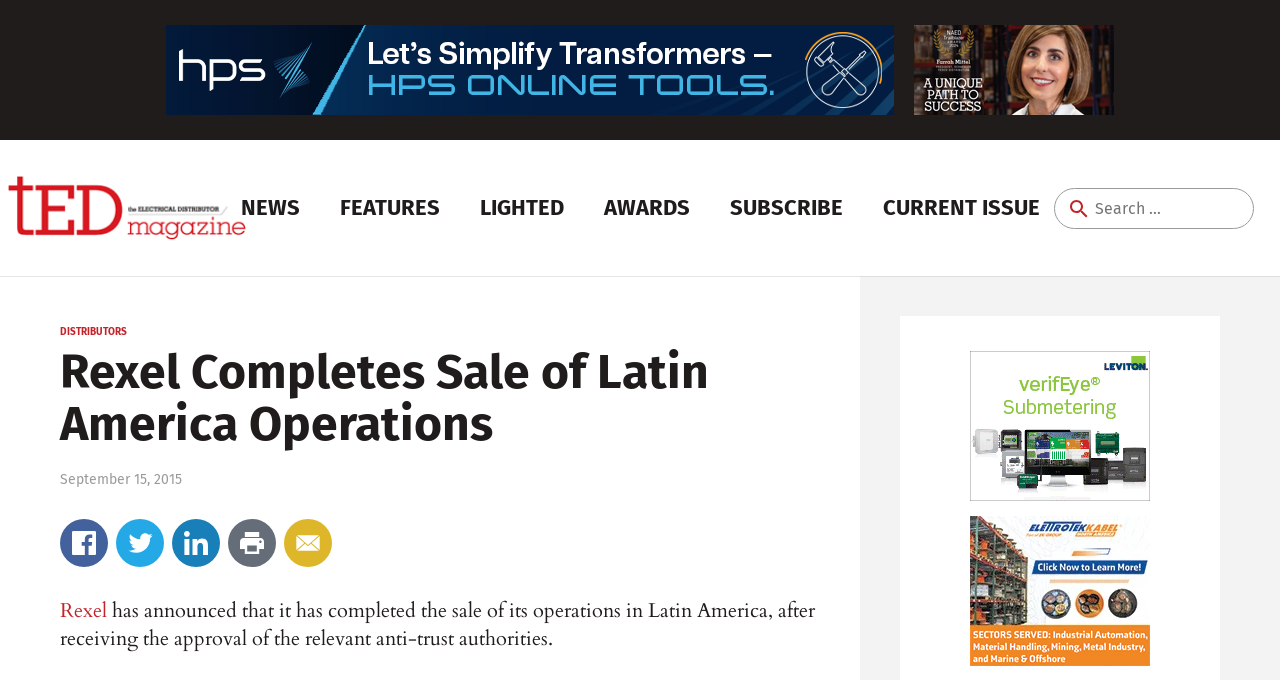Please determine the bounding box coordinates of the element to click in order to execute the following instruction: "Read about Rexel's sale of Latin America operations". The coordinates should be four float numbers between 0 and 1, specified as [left, top, right, bottom].

[0.047, 0.508, 0.641, 0.663]